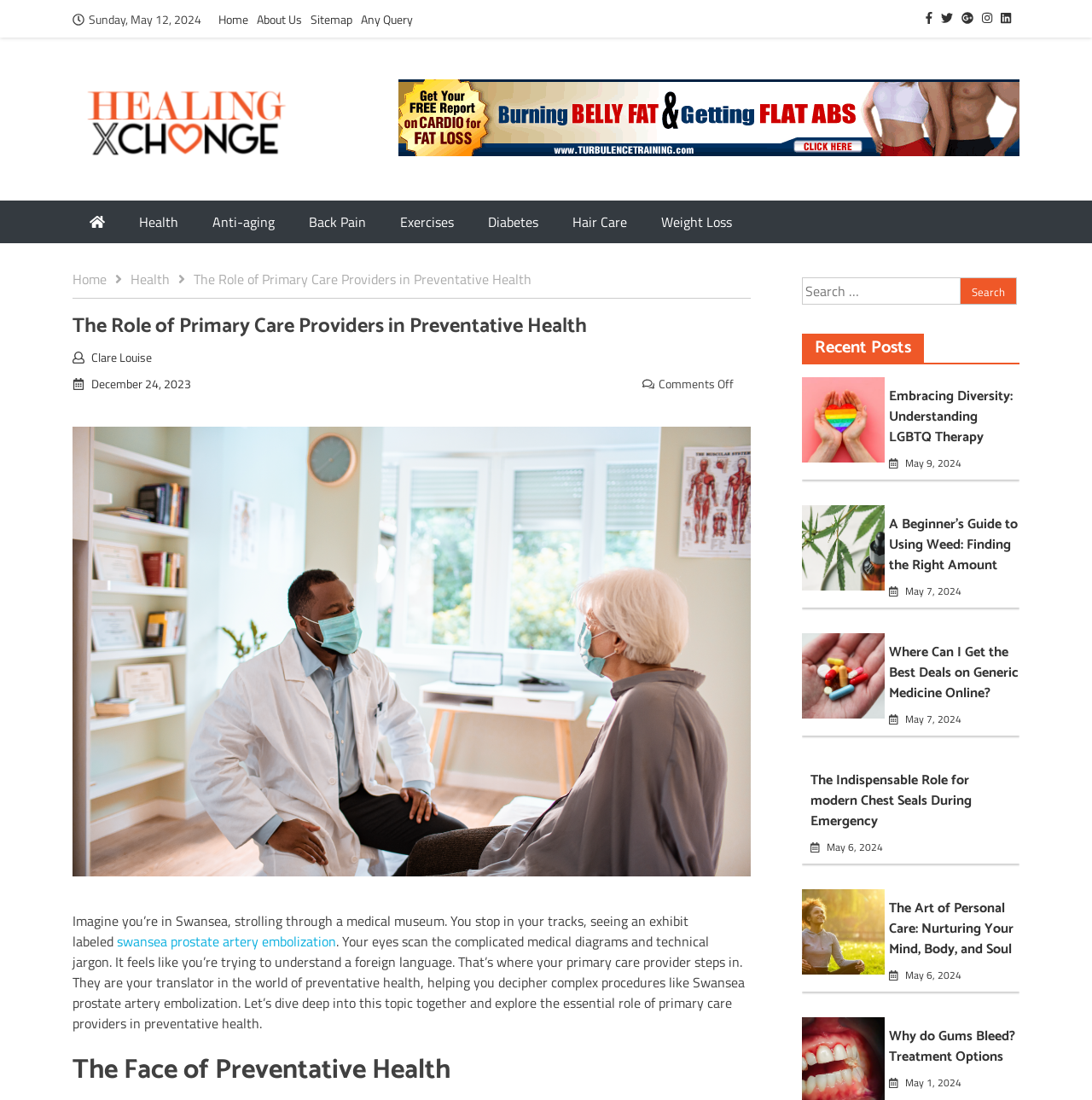For the element described, predict the bounding box coordinates as (top-left x, top-left y, bottom-right x, bottom-right y). All values should be between 0 and 1. Element description: Exercises

[0.351, 0.182, 0.431, 0.221]